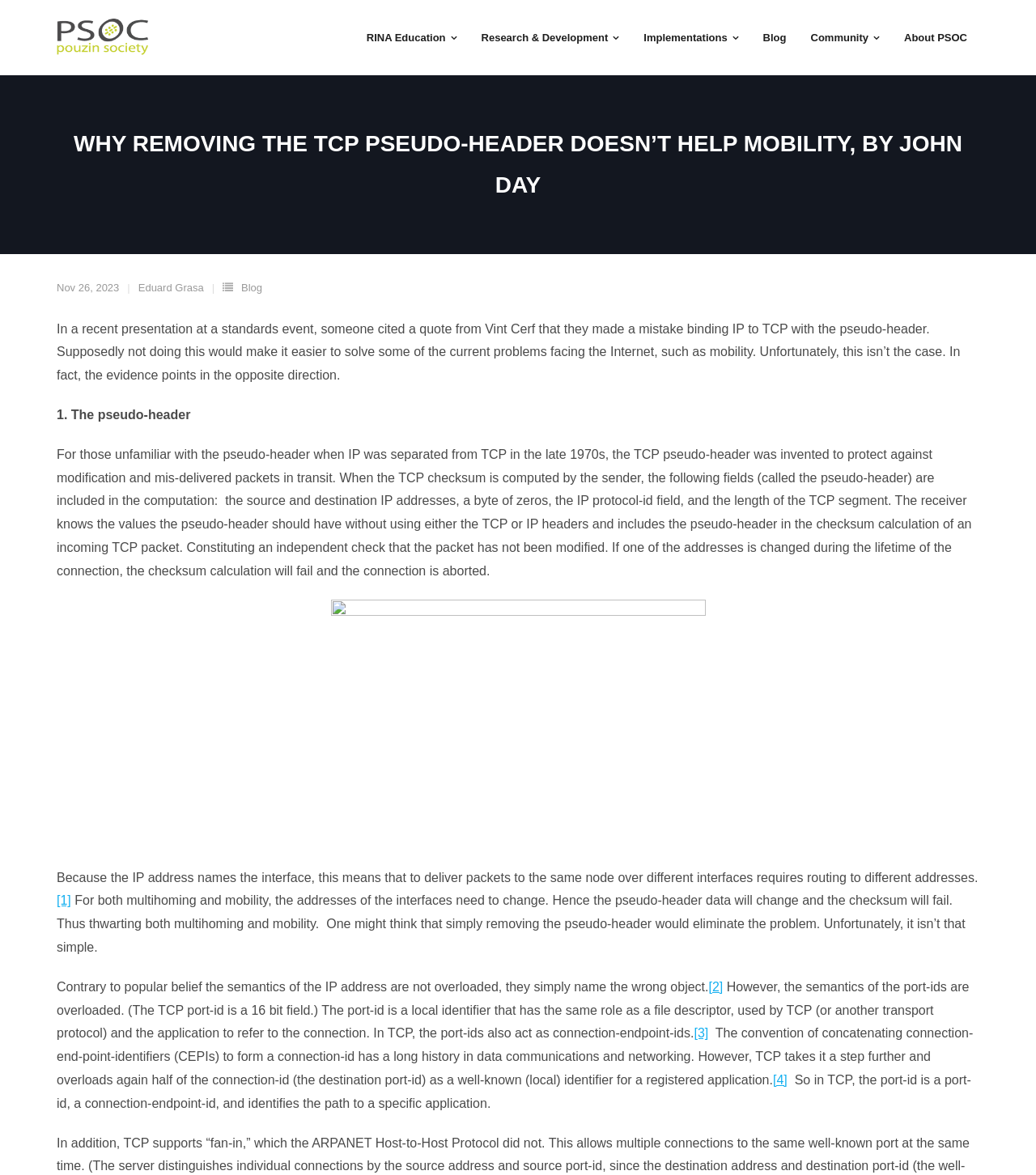Determine the bounding box coordinates for the element that should be clicked to follow this instruction: "Click the 'Pouzin Society' link". The coordinates should be given as four float numbers between 0 and 1, in the format [left, top, right, bottom].

[0.055, 0.016, 0.143, 0.052]